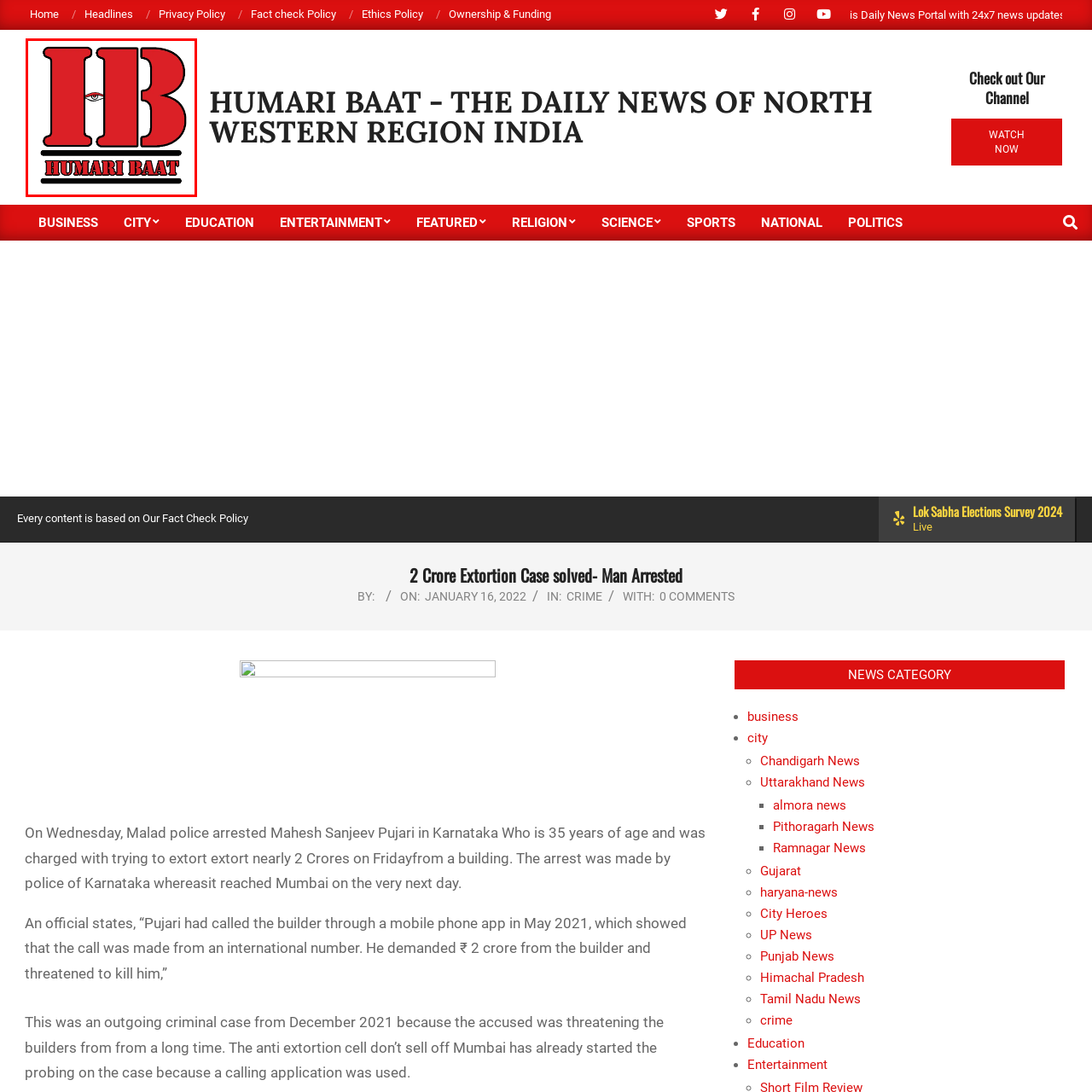What region does the news platform focus on?
Focus on the image section enclosed by the red bounding box and answer the question thoroughly.

The news platform 'Humari Baat' focuses on delivering current events and commentary relevant to the North Western region of India, providing readers with insightful coverage and analysis of the region's news and issues.